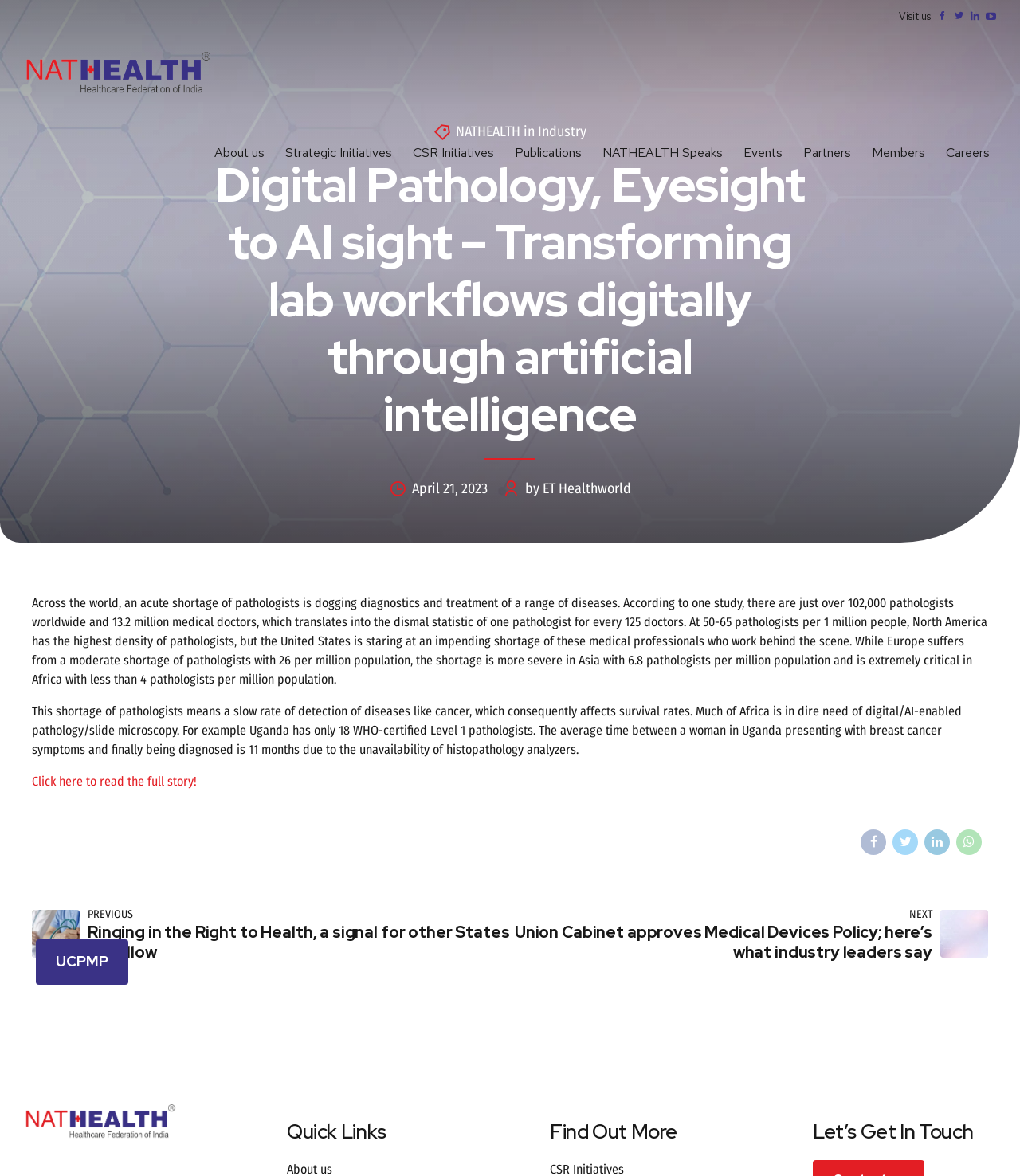Identify the bounding box coordinates for the UI element described as: "NATHEALTH Speaks". The coordinates should be provided as four floats between 0 and 1: [left, top, right, bottom].

[0.584, 0.113, 0.715, 0.147]